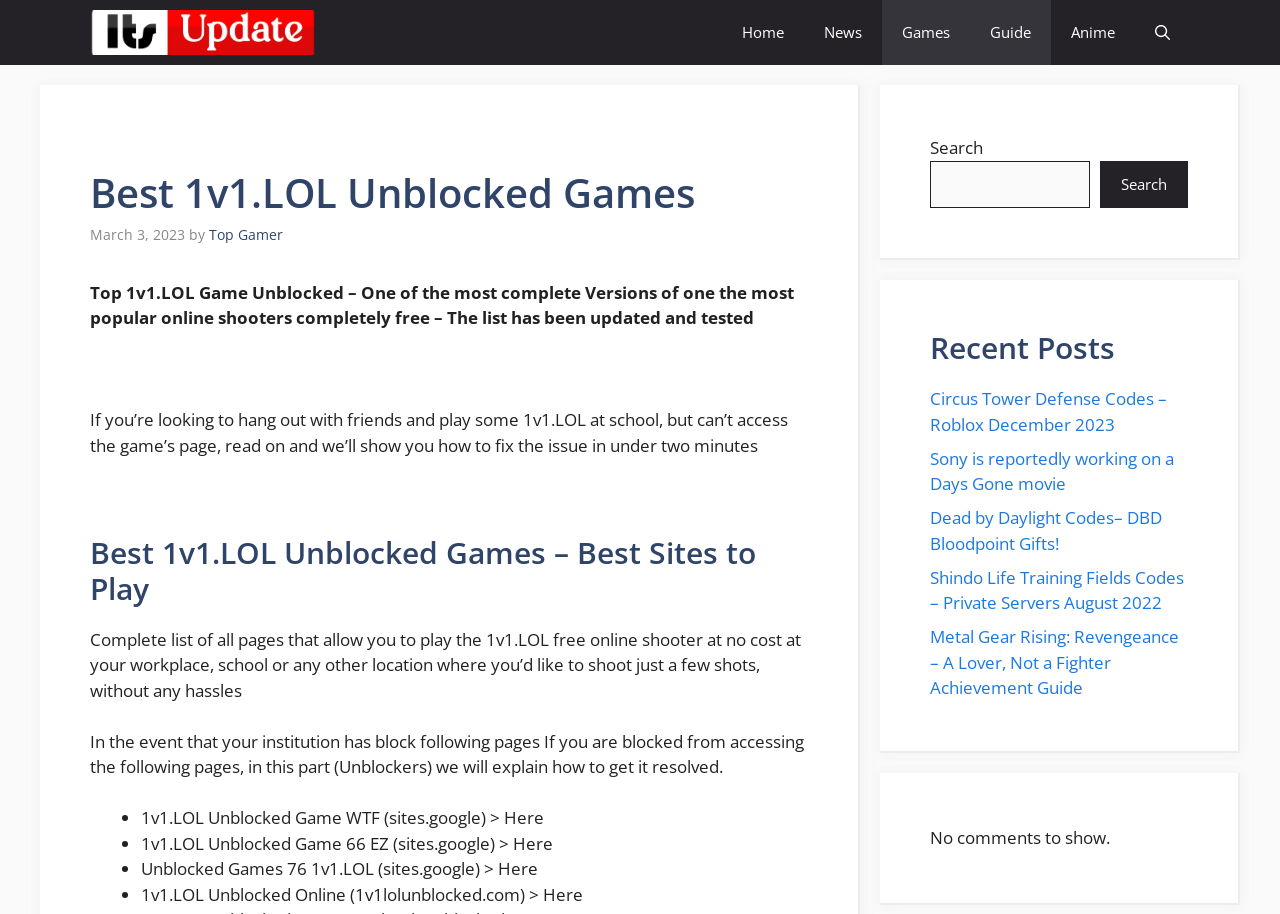Describe all the key features of the webpage in detail.

This webpage is about the best 1v1.LOL unblocked games, a popular online shooter. At the top, there is a navigation bar with links to "Home", "News", "Games", "Guide", and "Anime". On the top right, there is a search button and a search box. 

Below the navigation bar, there is a header section with the title "Best 1v1.LOL Unblocked Games" and a timestamp "March 3, 2023". The author's name "Top Gamer" is also mentioned. 

The main content of the webpage is divided into sections. The first section describes the purpose of the webpage, which is to provide a list of unblocked 1v1.LOL games that can be played for free at school or work. 

The next section is a list of the best 1v1.LOL unblocked games, with five options: "1v1.LOL Unblocked Game WTF", "1v1.LOL Unblocked Game 66 EZ", "Unblocked Games 76 1v1.LOL", and "1v1.LOL Unblocked Online". Each option has a brief description and a link to the game.

On the right side of the webpage, there are two sections. The top section is a search box with a button. The bottom section is a list of recent posts, with five links to different articles, including "Circus Tower Defense Codes", "Sony is reportedly working on a Days Gone movie", and "Dead by Daylight Codes". 

At the very bottom of the webpage, there is a message saying "No comments to show."